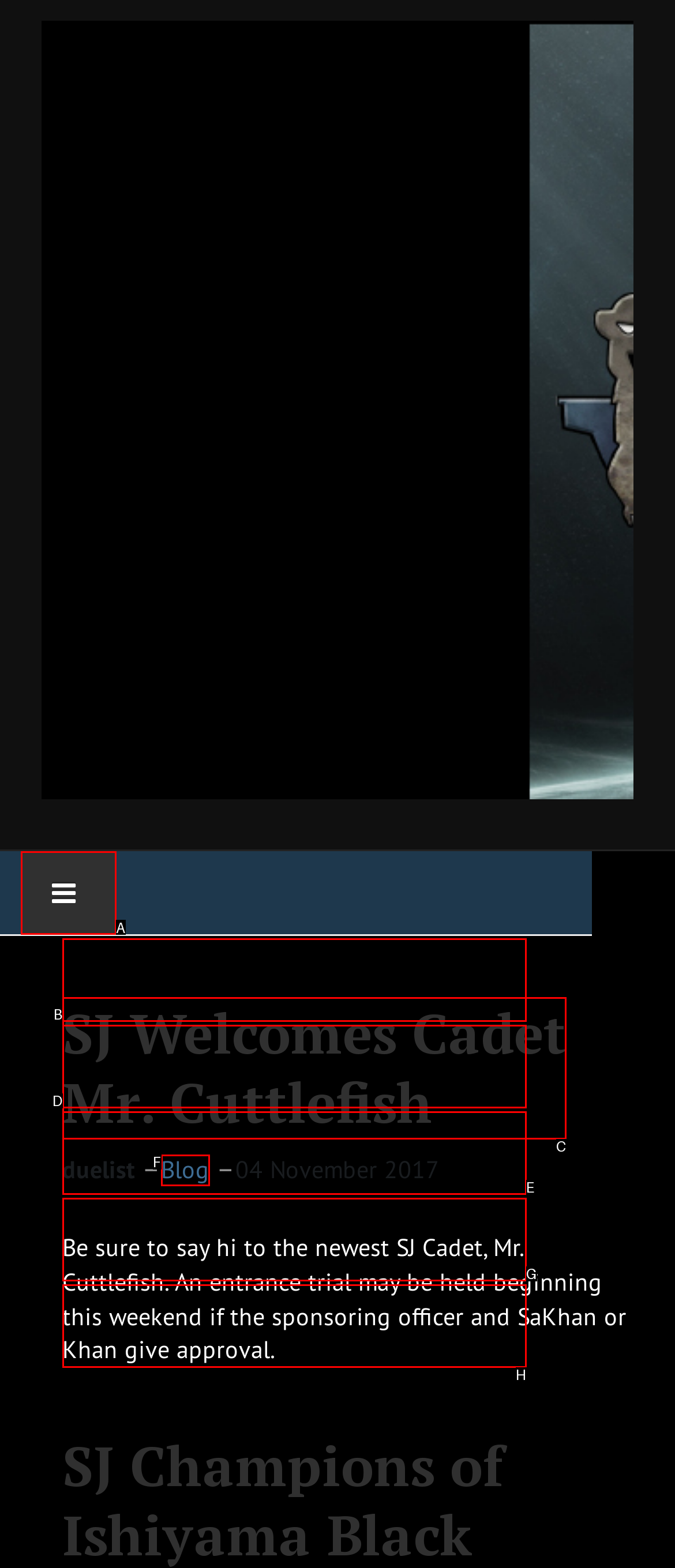Determine which UI element I need to click to achieve the following task: View cart Provide your answer as the letter of the selected option.

None